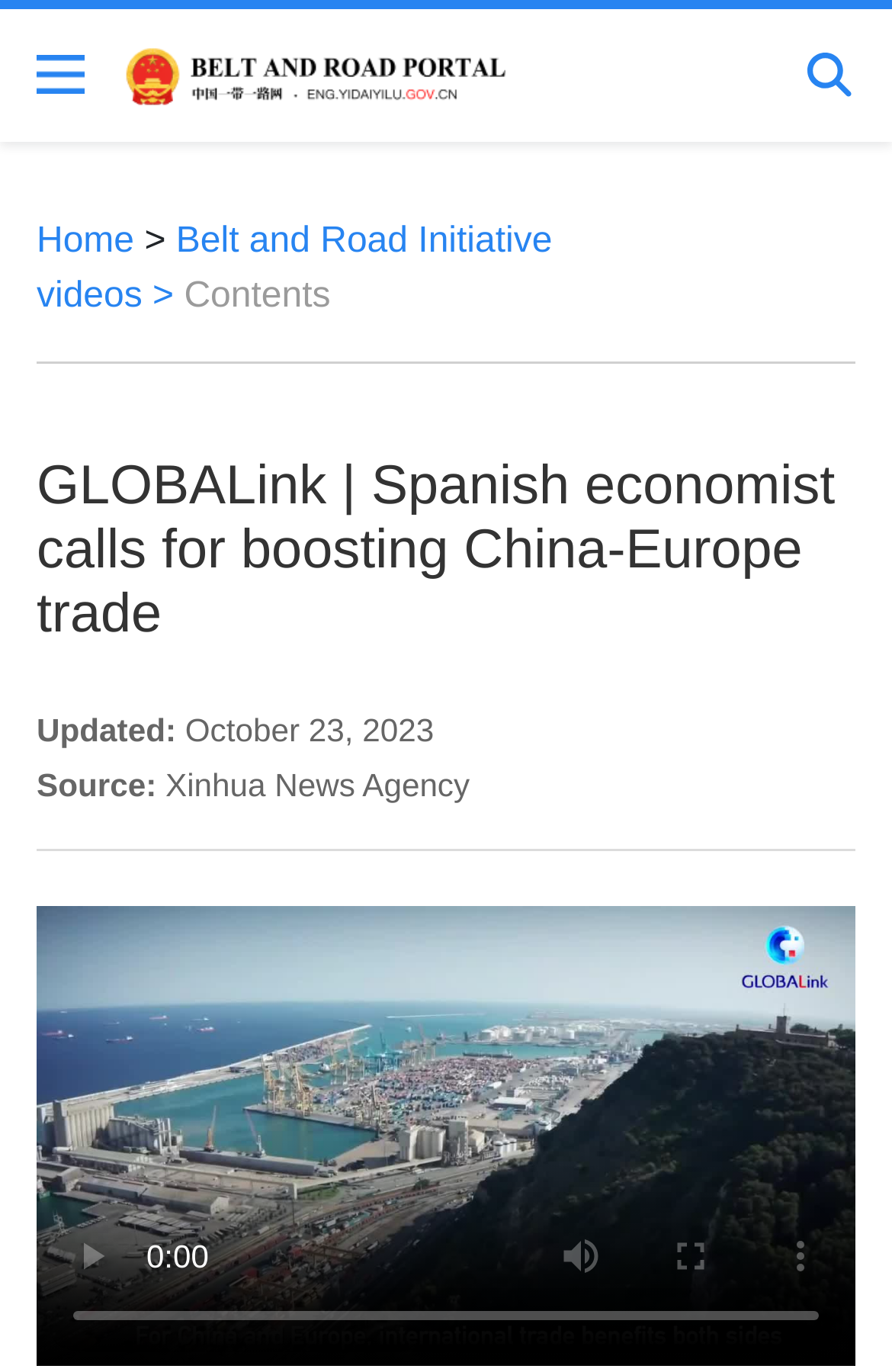What is the headline of the webpage?

GLOBALink | Spanish economist calls for boosting China-Europe trade